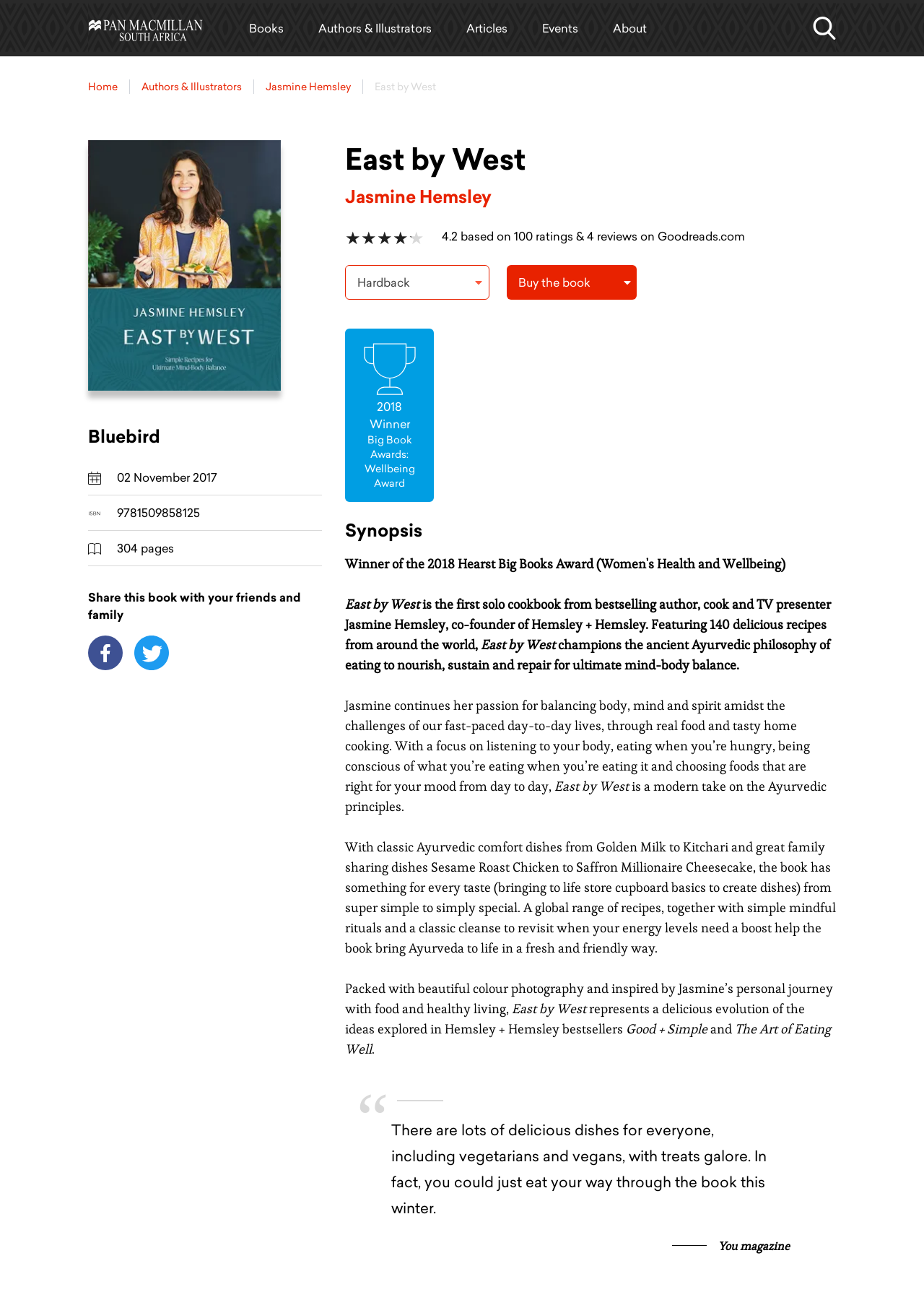For the element described, predict the bounding box coordinates as (top-left x, top-left y, bottom-right x, bottom-right y). All values should be between 0 and 1. Element description: Articles

[0.505, 0.016, 0.549, 0.028]